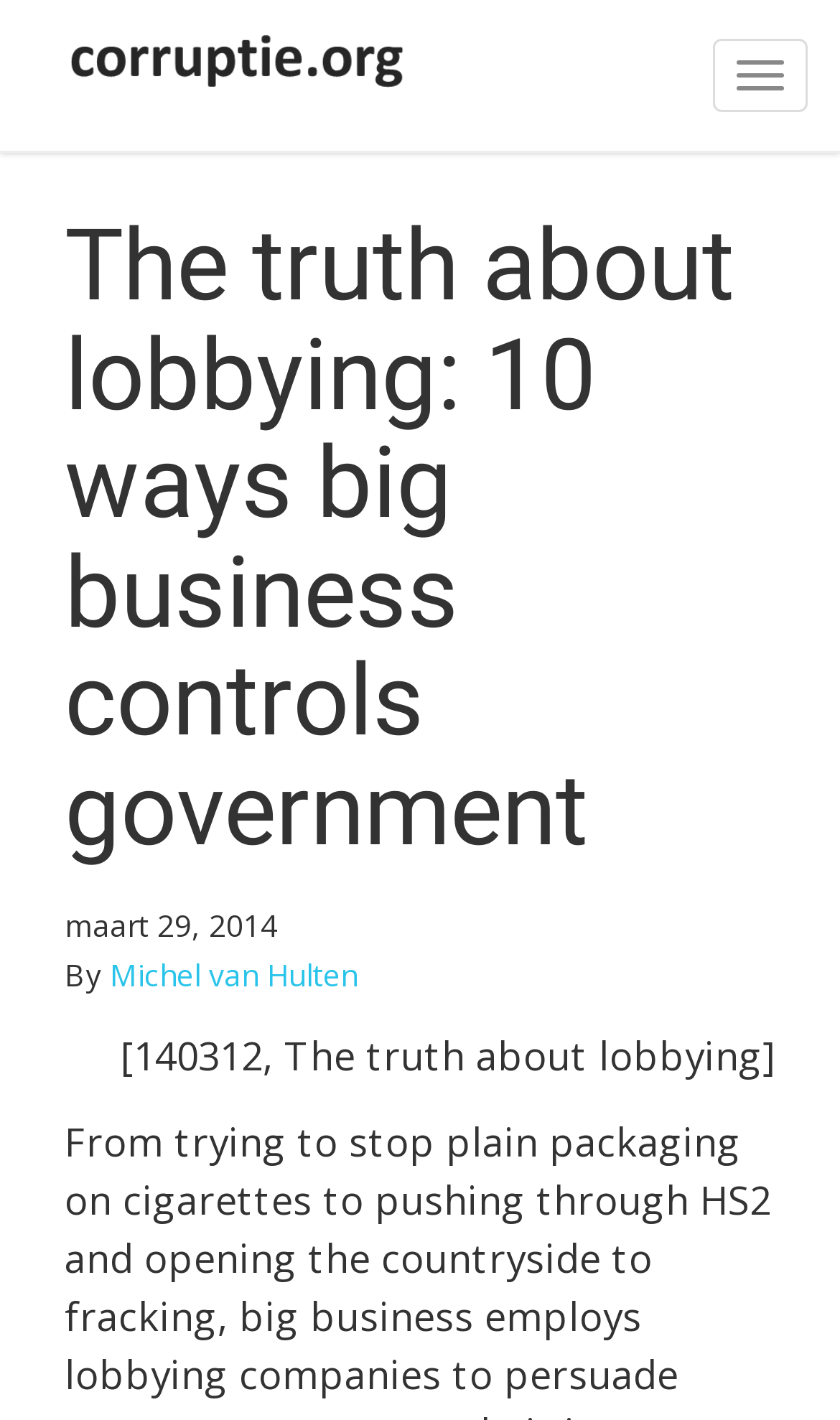Provide a comprehensive caption for the webpage.

The webpage is about an article titled "The truth about lobbying: 10 ways big business controls government" on a website called Corruptie. At the top left corner, there is a Corruptie logo, which is an image. Next to the logo, there is a button labeled "Toggle navigation". 

Below the logo and the button, there is a main heading that displays the title of the article. Underneath the title, there is a timestamp showing the date "maart 29, 2014" and the author's name "Michel van Hulten" with a link to the author's profile. 

The article's content is not explicitly mentioned, but there is a brief summary or introduction with the text "[140312, The truth about lobbying]" located below the author's information.